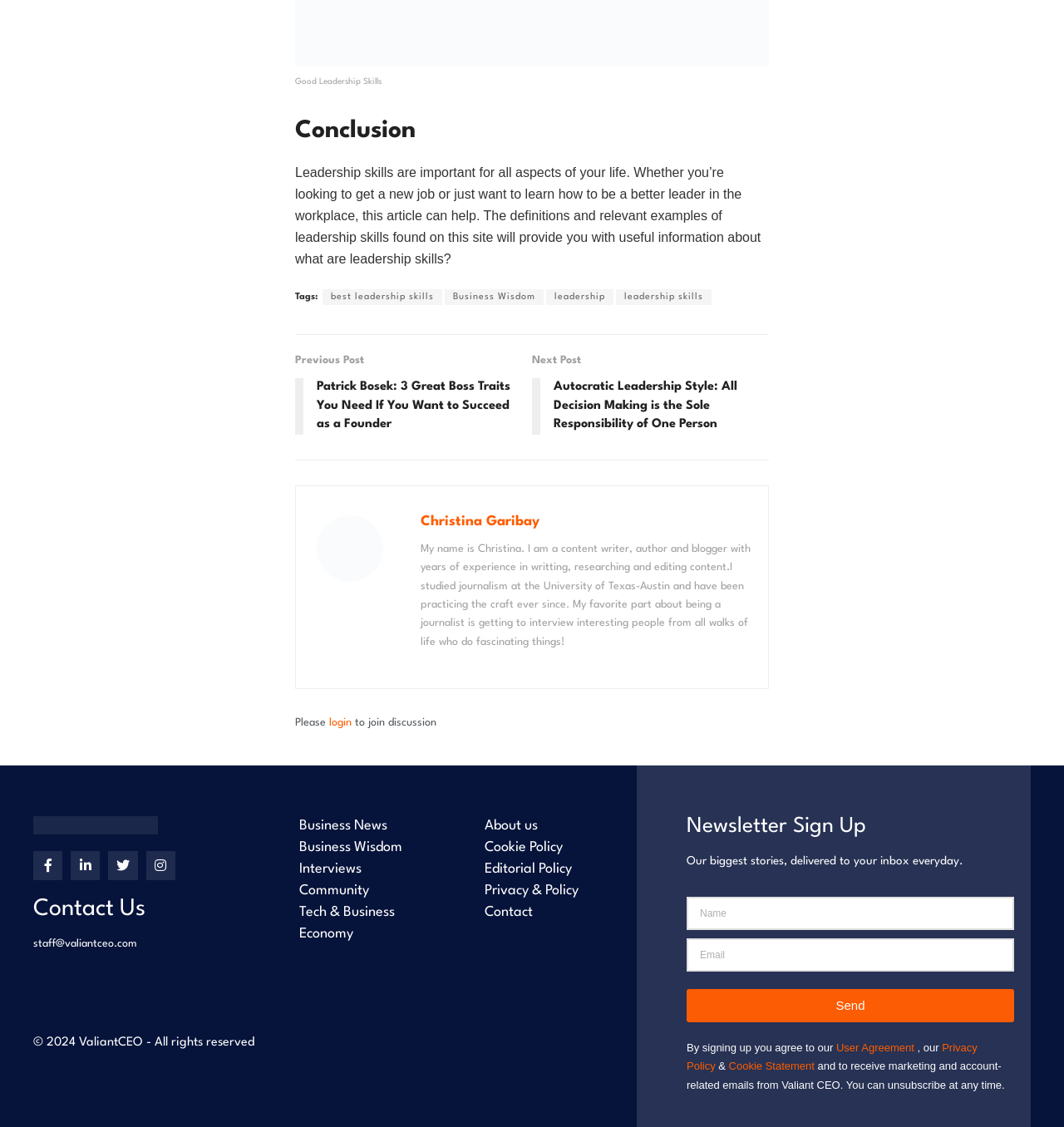Answer the following query with a single word or phrase:
What is the author's name?

Christina Garibay